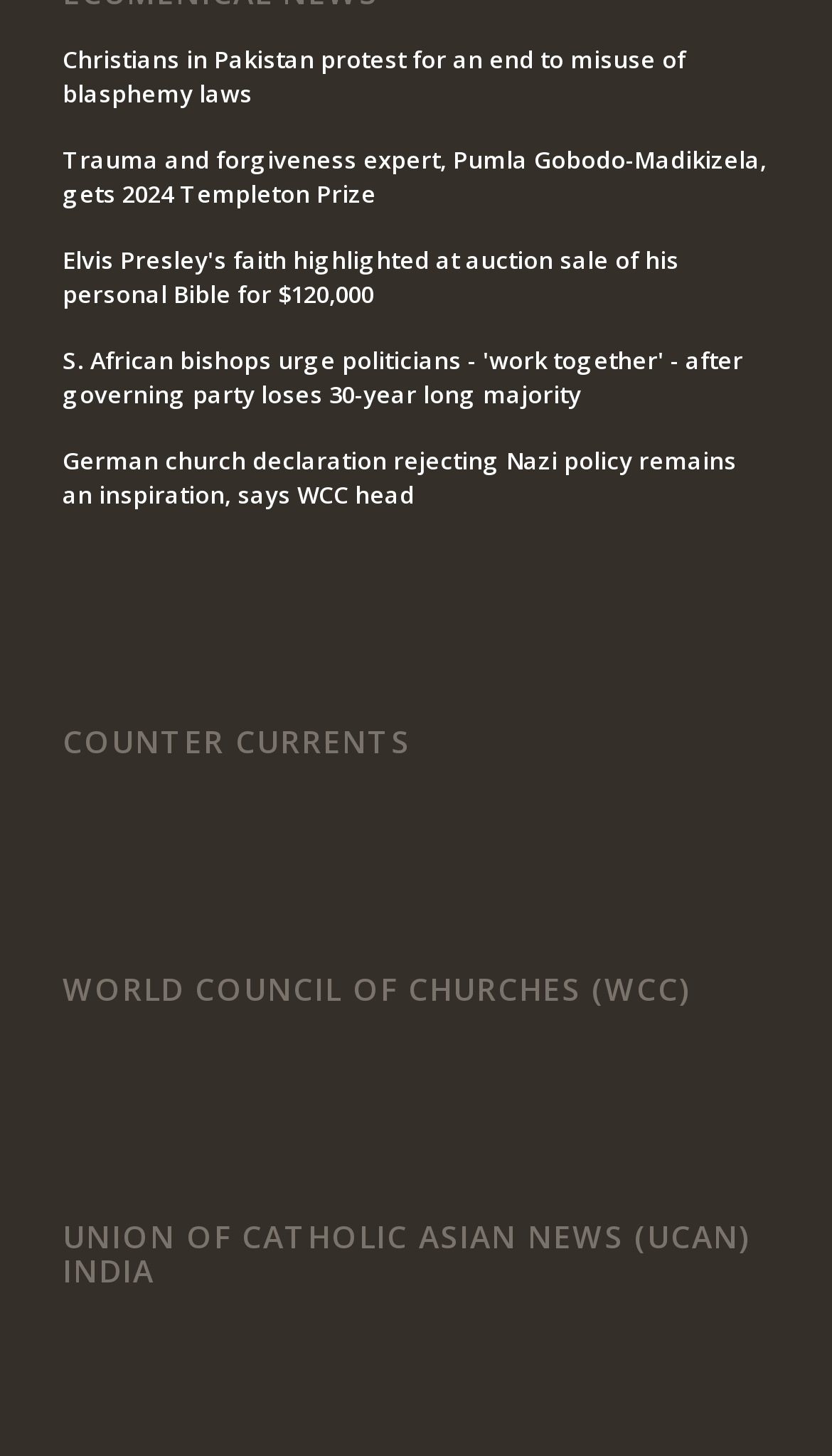Please provide a detailed answer to the question below by examining the image:
What is the vertical position of the 'WCC' heading?

By comparing the y1 and y2 coordinates of the 'WCC' heading with the other elements, I can determine that it is located in the middle of the webpage.